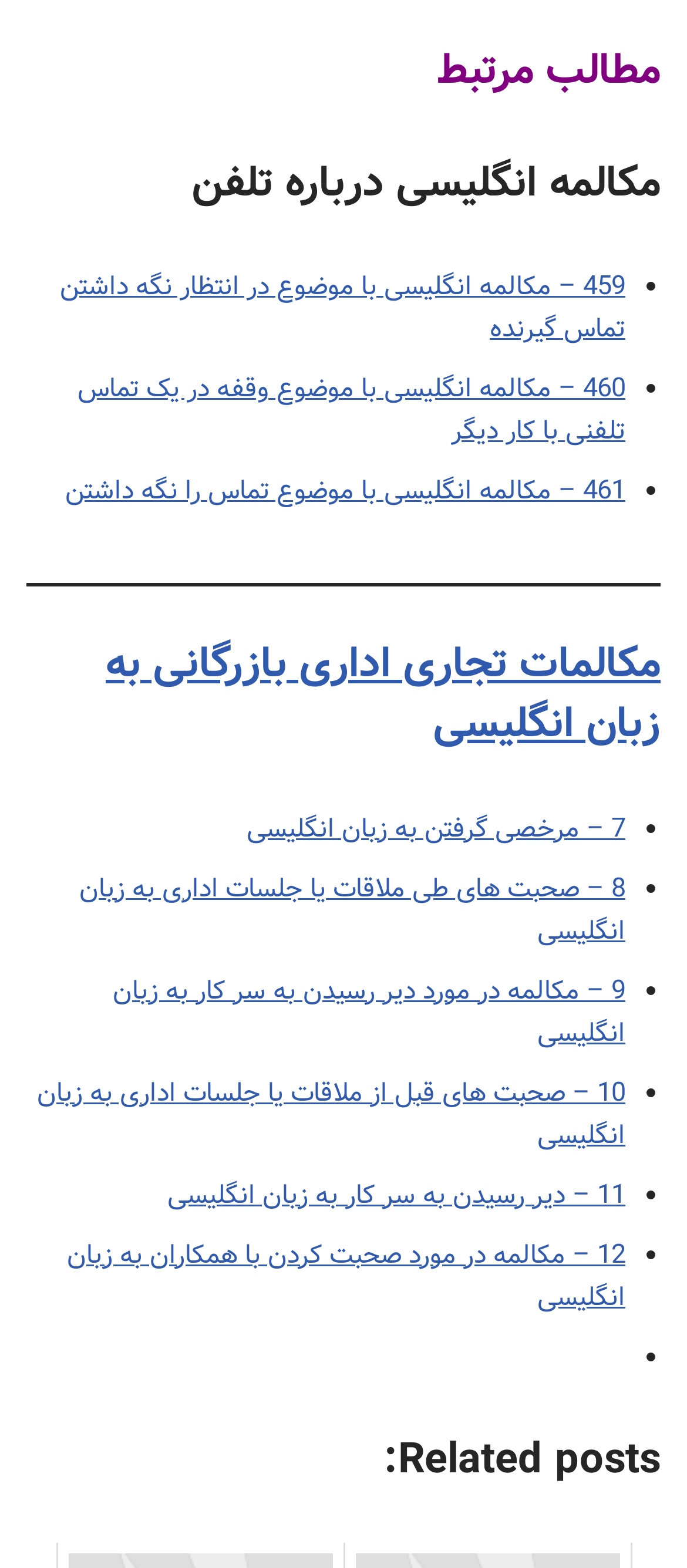Please locate the bounding box coordinates of the element that should be clicked to achieve the given instruction: "Read the article about asking for a leave in English".

[0.359, 0.515, 0.91, 0.542]